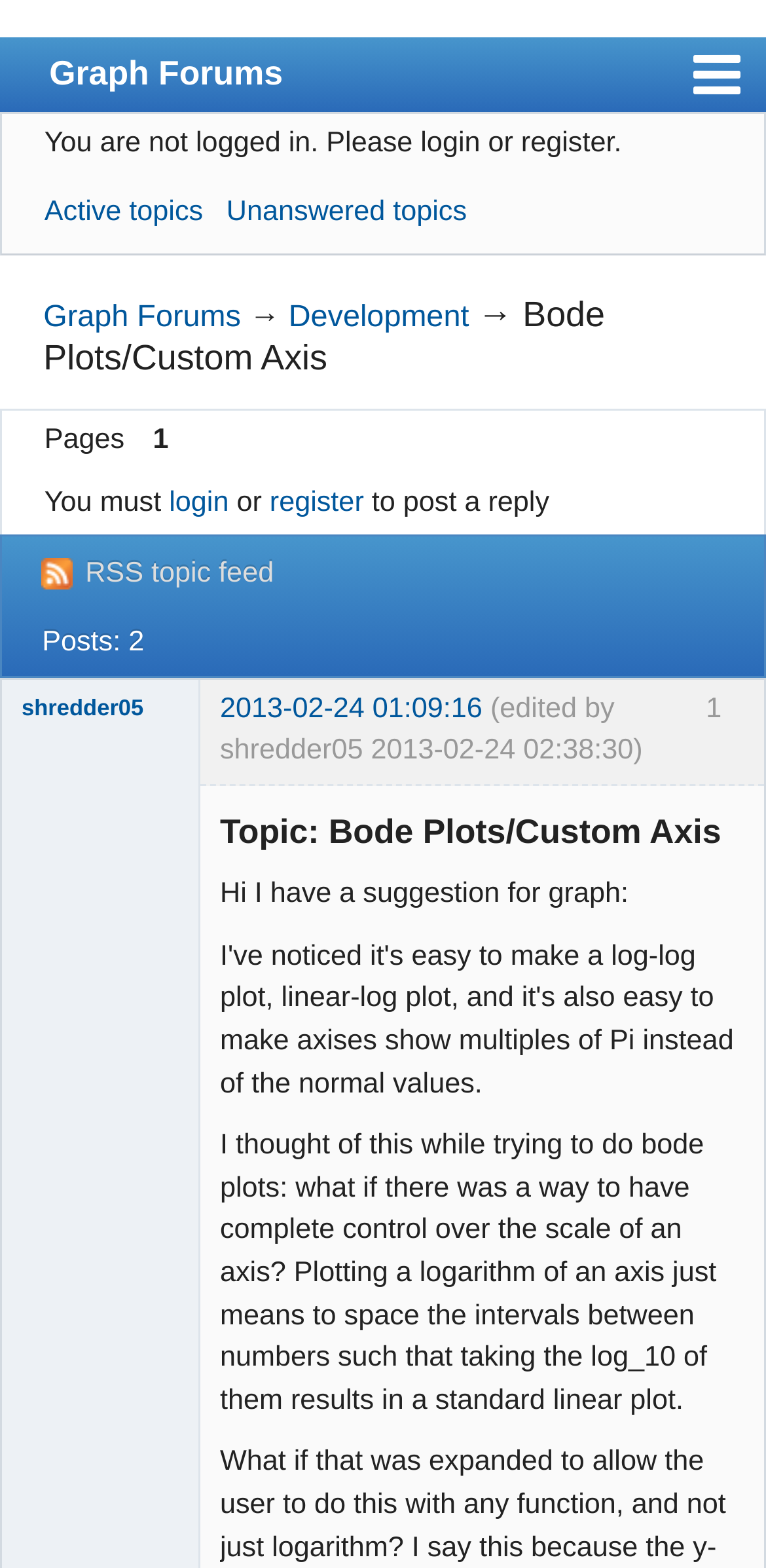Give a concise answer using one word or a phrase to the following question:
Who is the author of the first post?

shredder05